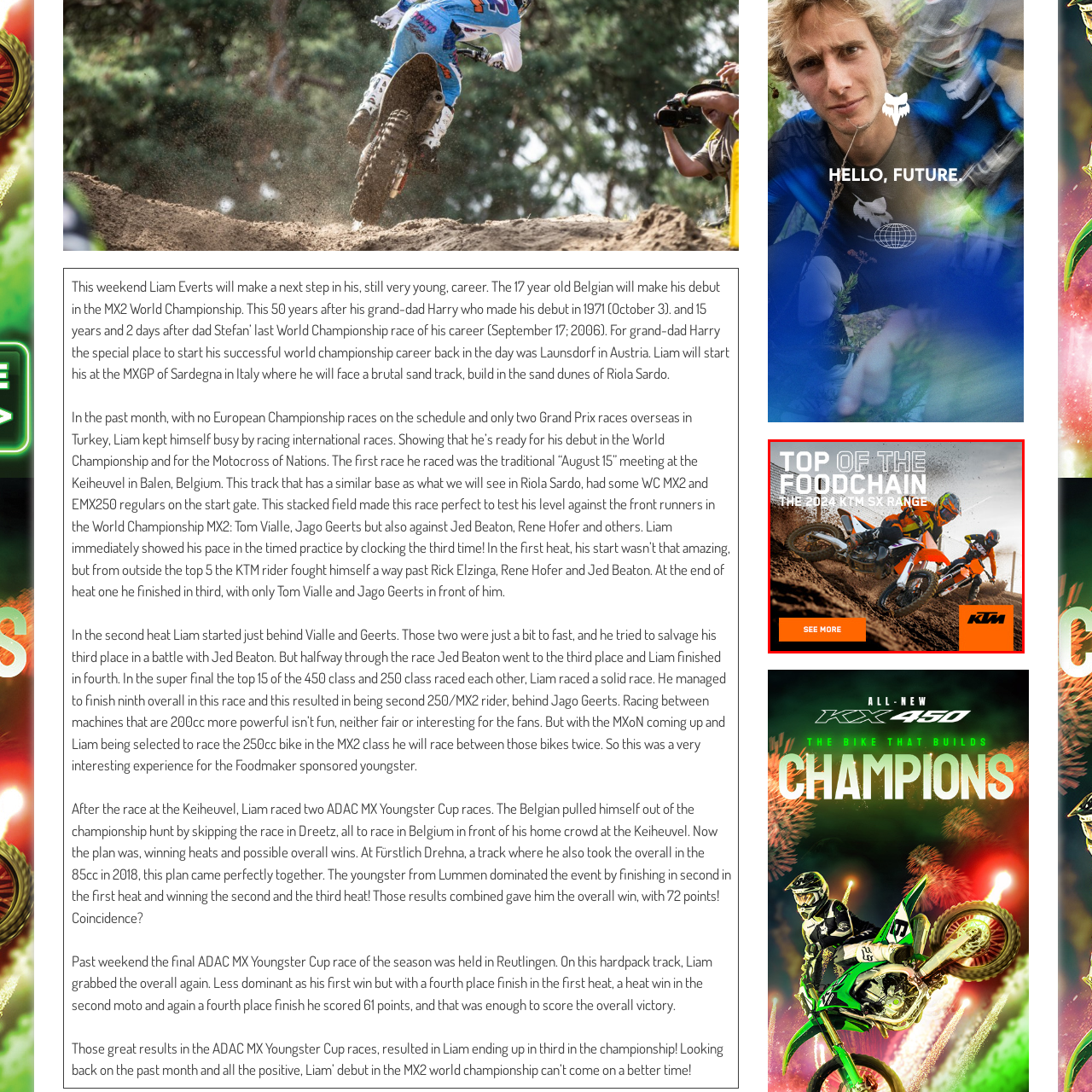Consider the image within the red frame and reply with a brief answer: What is emphasized by the bold text?

KTM brand's dominance